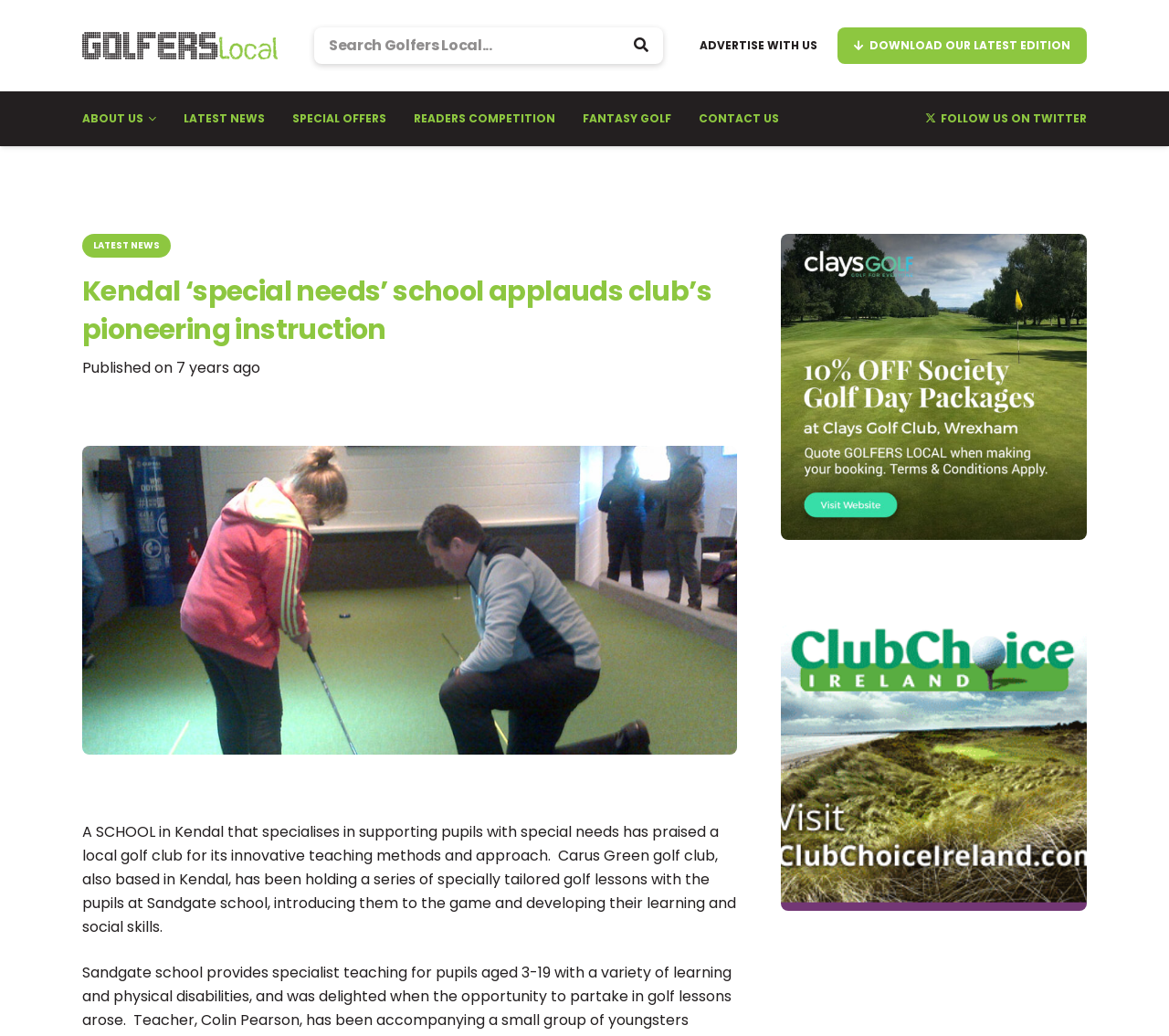Determine the bounding box coordinates of the region that needs to be clicked to achieve the task: "Read the article about Kendal special needs school".

[0.07, 0.256, 0.631, 0.337]